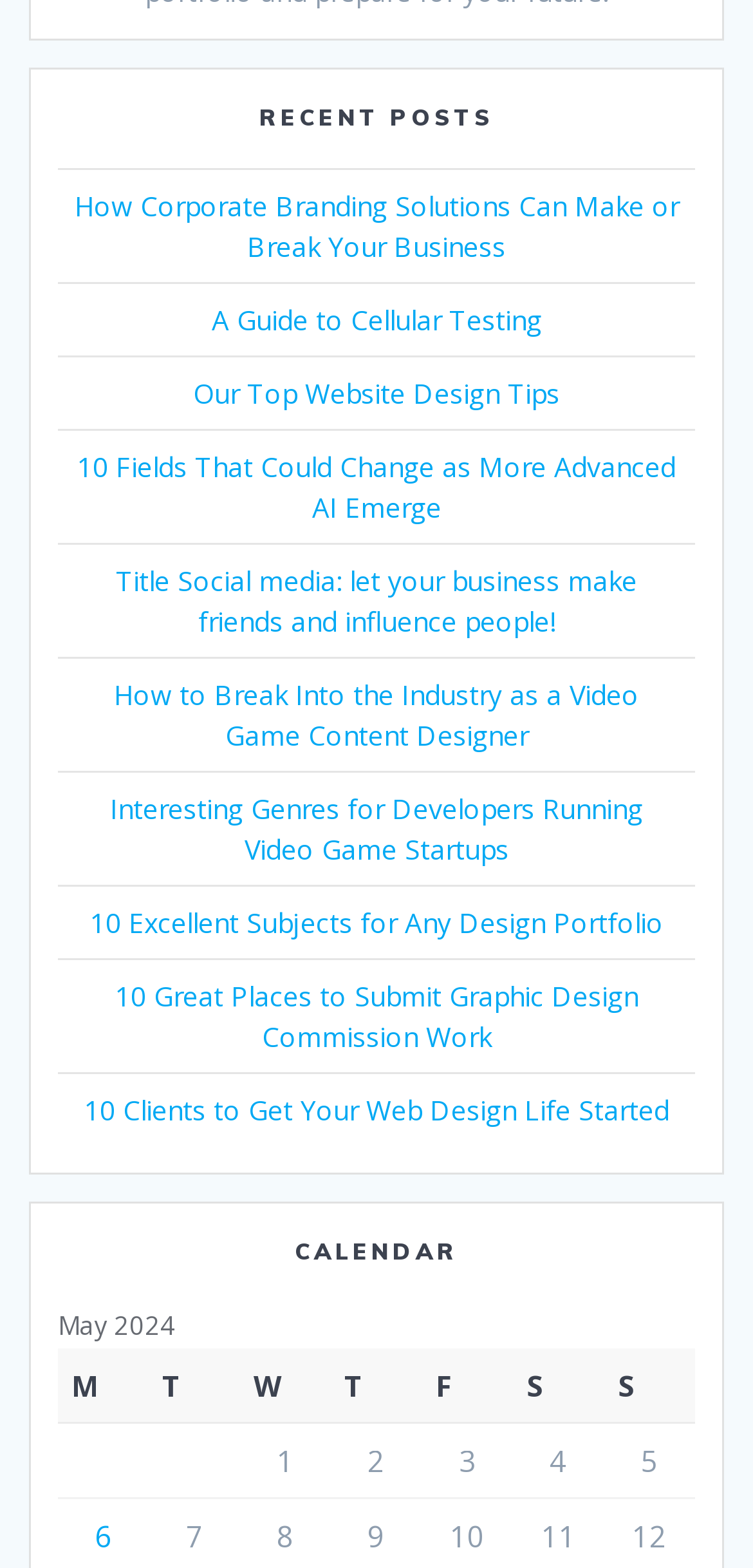Locate the bounding box of the UI element with the following description: "Our Top Website Design Tips".

[0.256, 0.239, 0.744, 0.263]